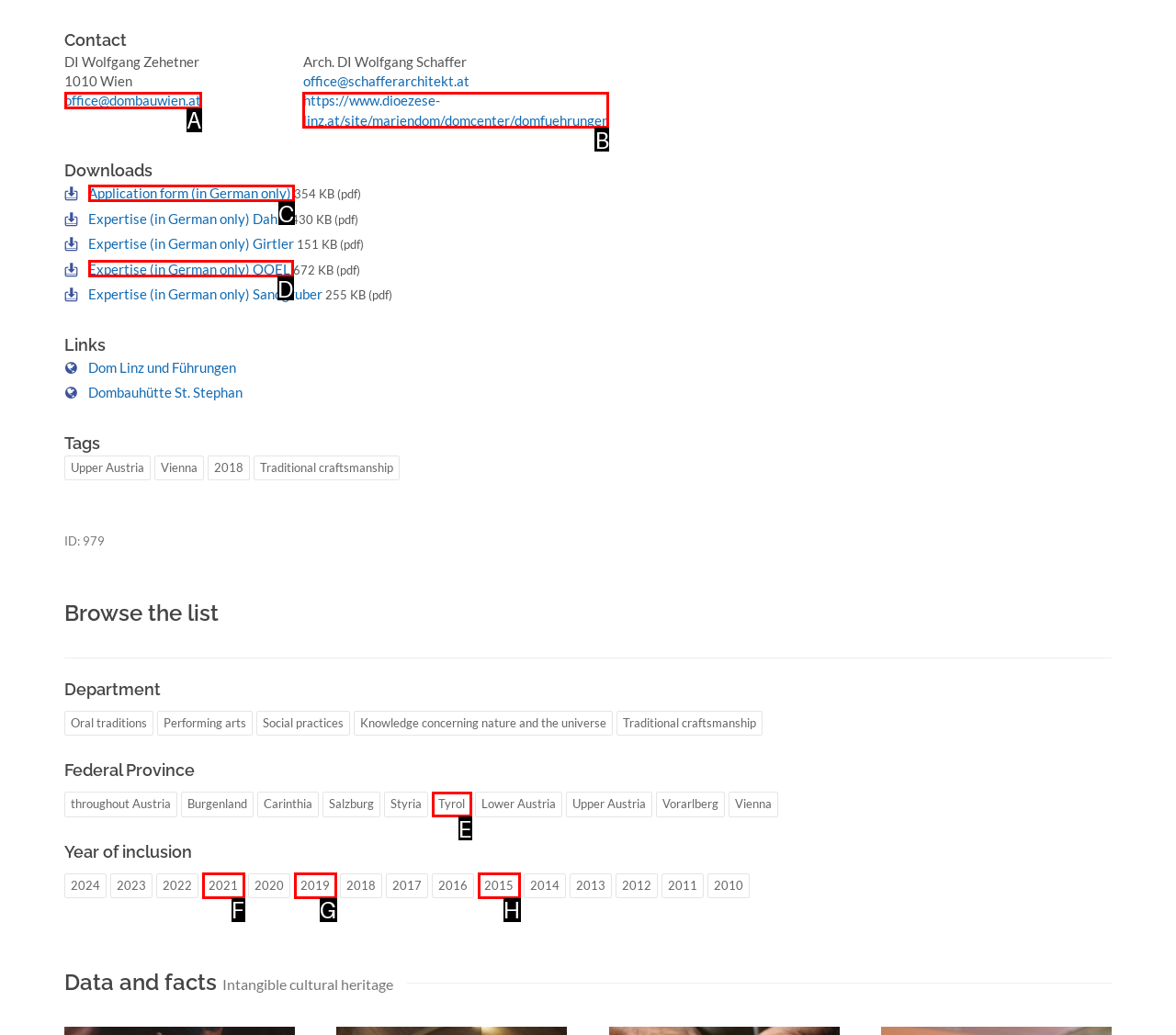Tell me the letter of the UI element I should click to accomplish the task: Download application form based on the choices provided in the screenshot.

C